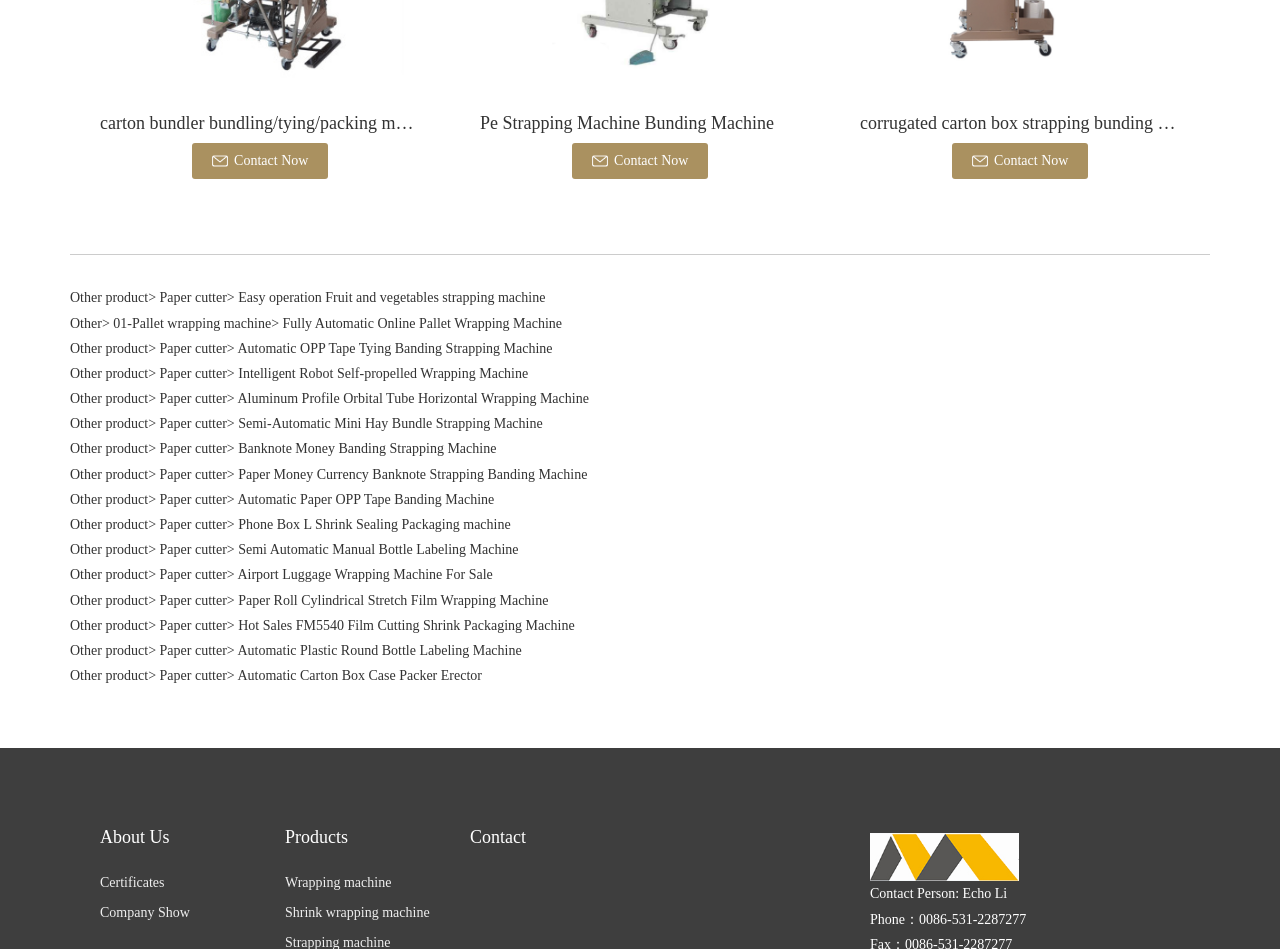Identify the bounding box coordinates of the specific part of the webpage to click to complete this instruction: "Contact us".

[0.15, 0.151, 0.257, 0.189]